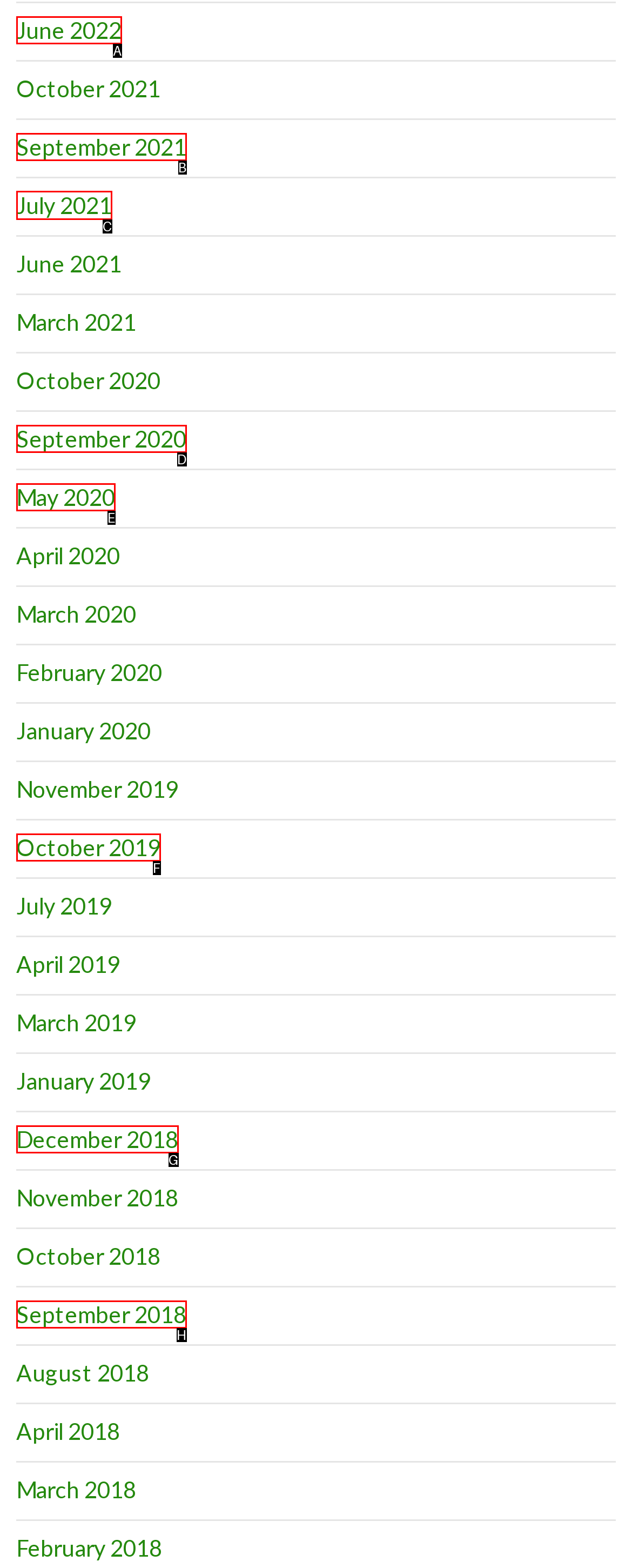Look at the highlighted elements in the screenshot and tell me which letter corresponds to the task: view July 2021.

C